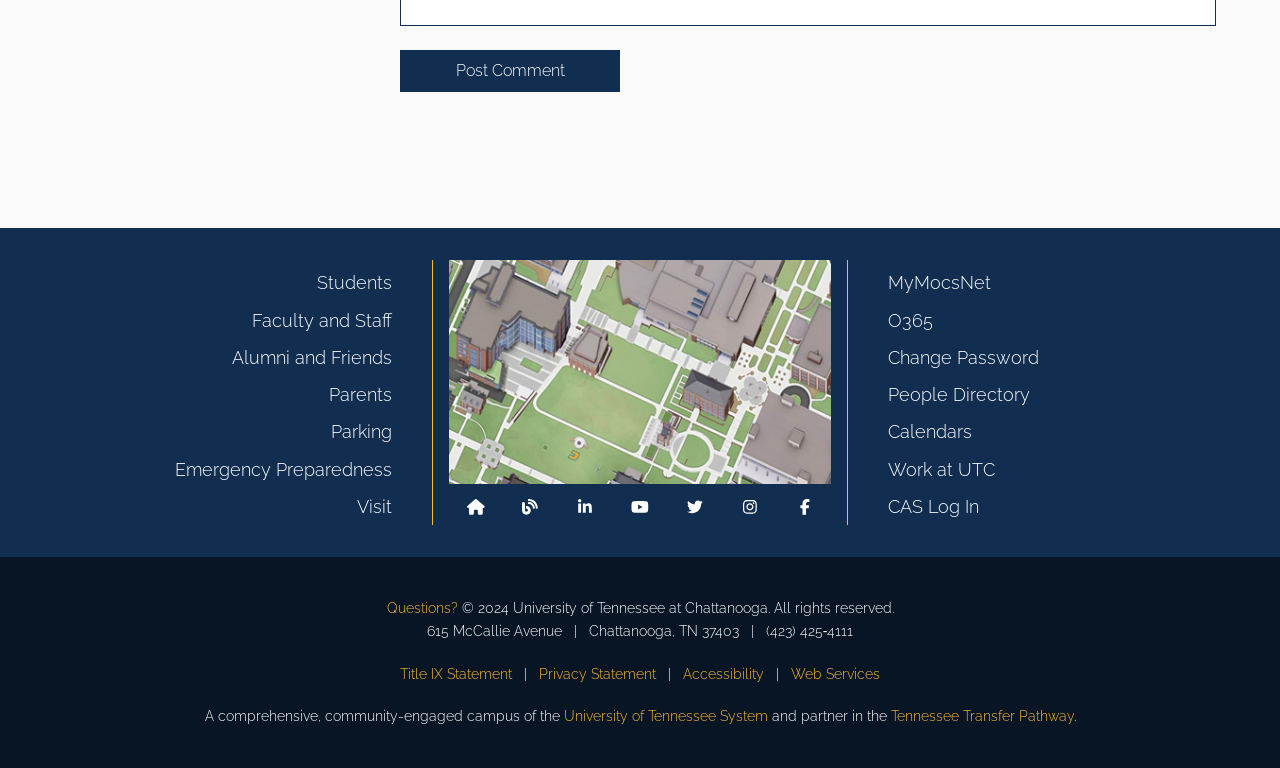What is the address of the university?
Please answer the question as detailed as possible based on the image.

I found the answer by looking at the StaticText element with the content '615 McCallie Avenue | Chattanooga, TN 37403 | (423) 425-4111' which provides the address and contact information of the university.